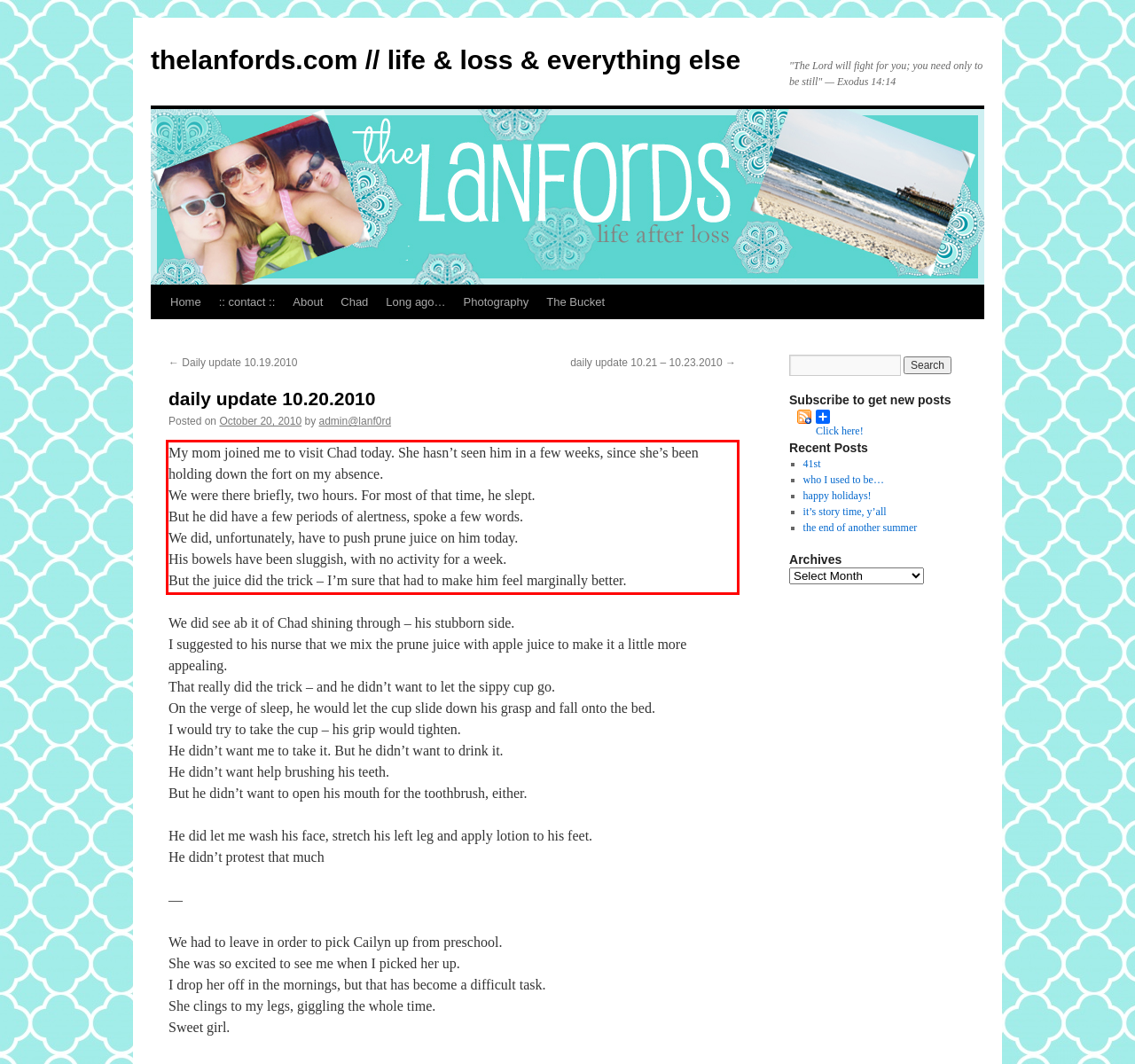There is a screenshot of a webpage with a red bounding box around a UI element. Please use OCR to extract the text within the red bounding box.

My mom joined me to visit Chad today. She hasn’t seen him in a few weeks, since she’s been holding down the fort on my absence. We were there briefly, two hours. For most of that time, he slept. But he did have a few periods of alertness, spoke a few words. We did, unfortunately, have to push prune juice on him today. His bowels have been sluggish, with no activity for a week. But the juice did the trick – I’m sure that had to make him feel marginally better.